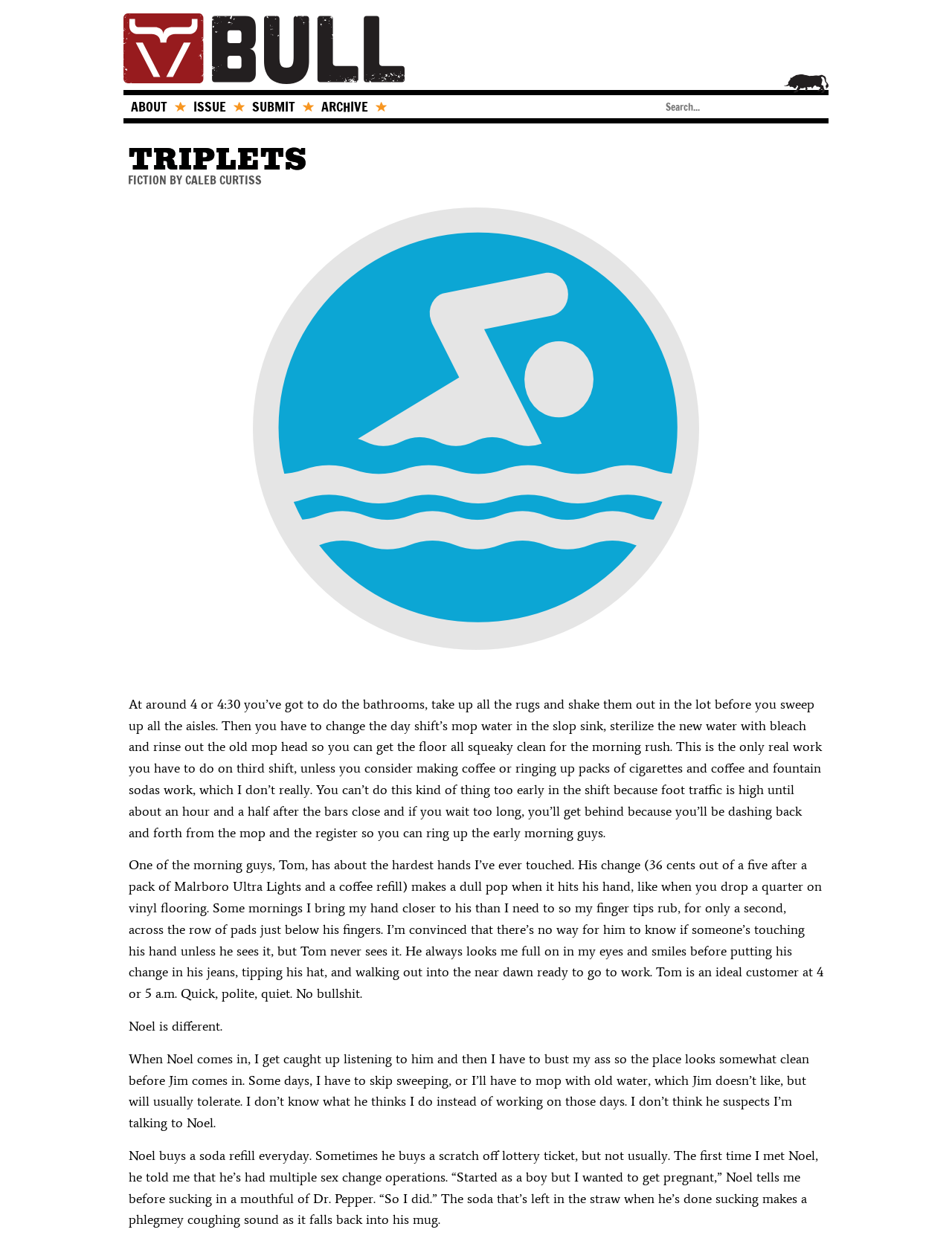What is the name of the website?
Use the information from the image to give a detailed answer to the question.

The name of the website can be determined by looking at the header section of the webpage, where the link 'MrBullBull' is located, indicating that it is the title of the website.